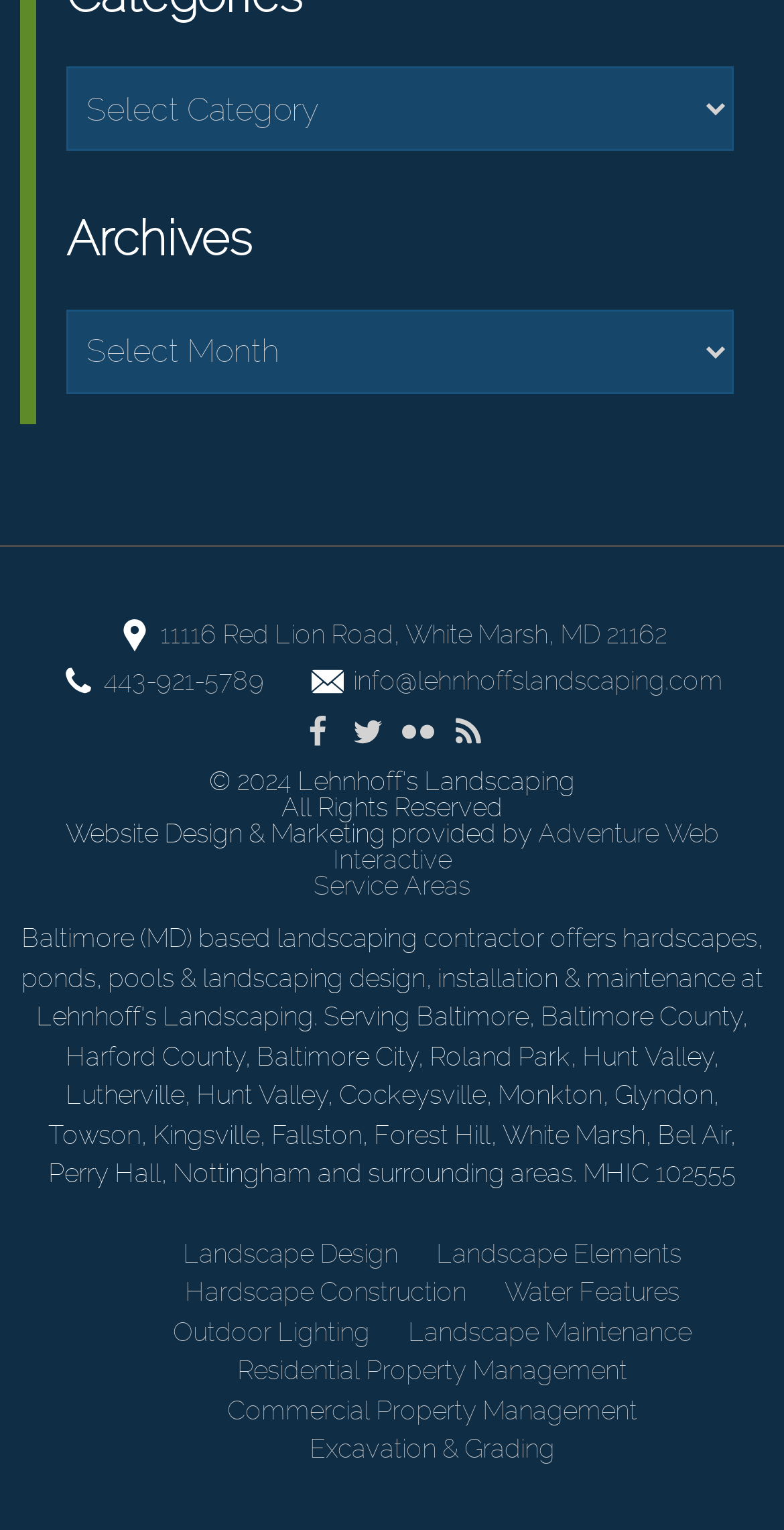Using the element description Landscape Design, predict the bounding box coordinates for the UI element. Provide the coordinates in (top-left x, top-left y, bottom-right x, bottom-right y) format with values ranging from 0 to 1.

[0.233, 0.809, 0.508, 0.829]